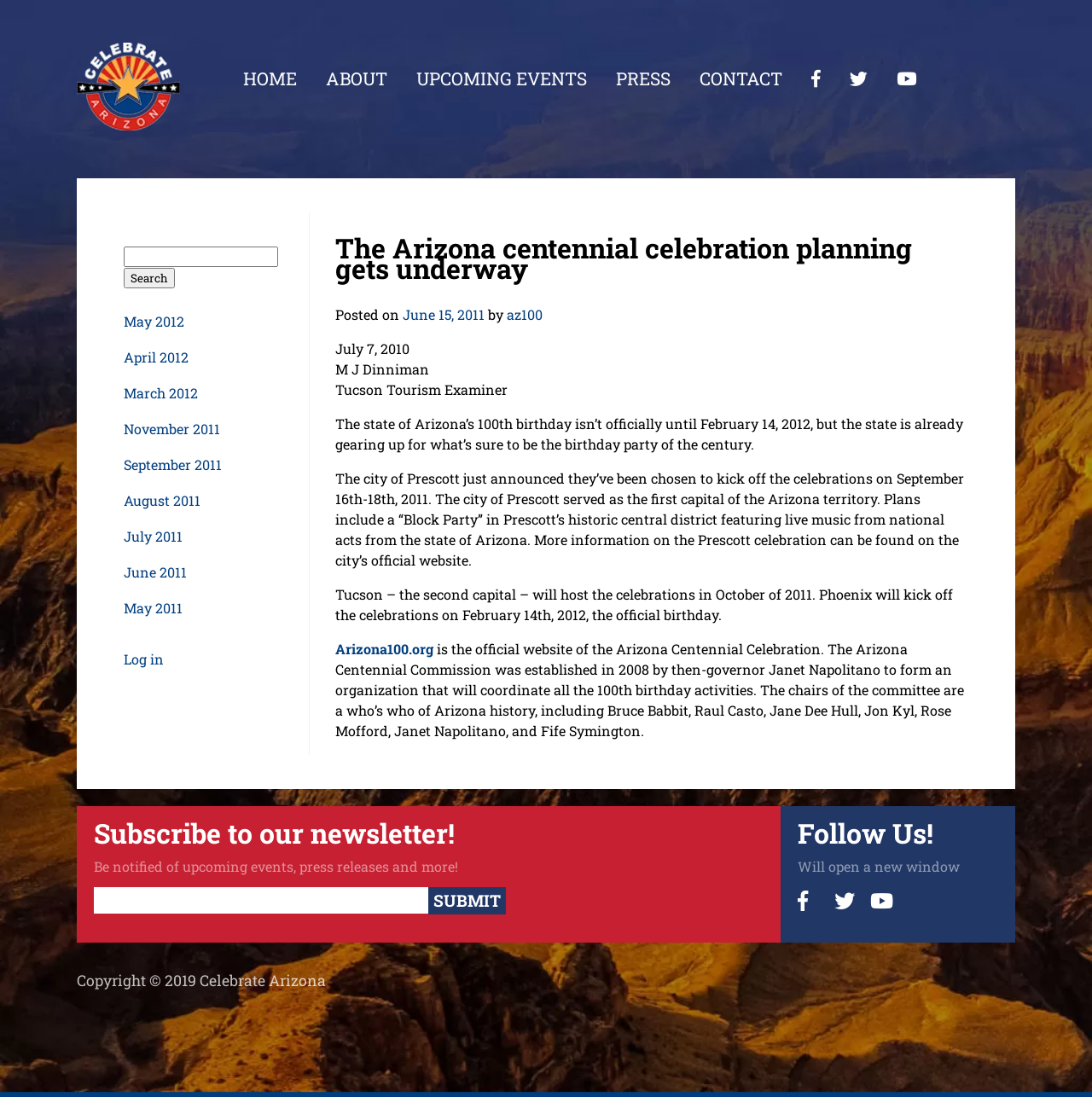Please extract and provide the main headline of the webpage.

The Arizona centennial celebration planning gets underway